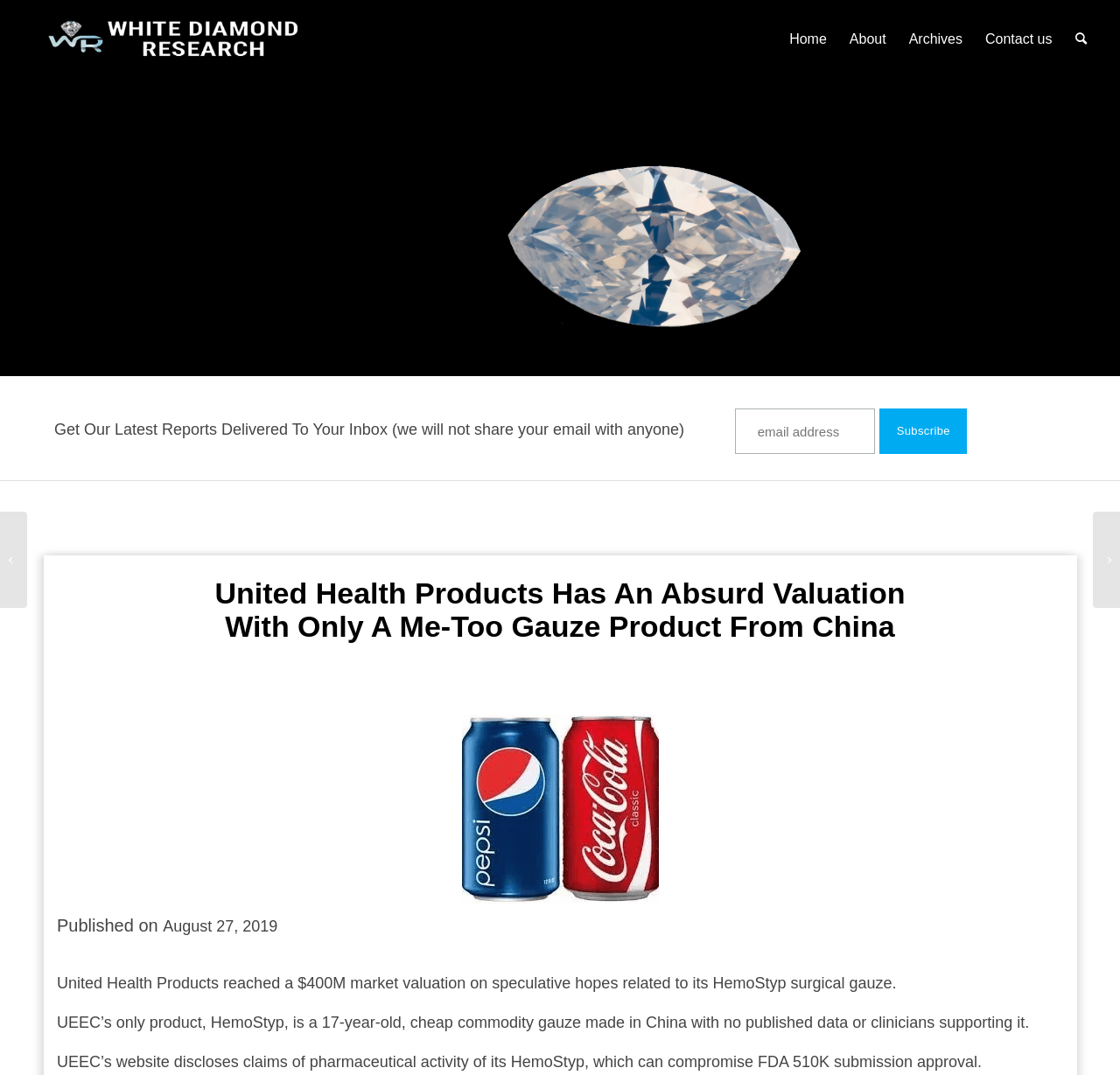Could you find the bounding box coordinates of the clickable area to complete this instruction: "Read the article about 'IWD Reminds Nation of Women’s Low Appointment in High Decision-Making Roles, As Prejudice in Profession Persists'"?

None